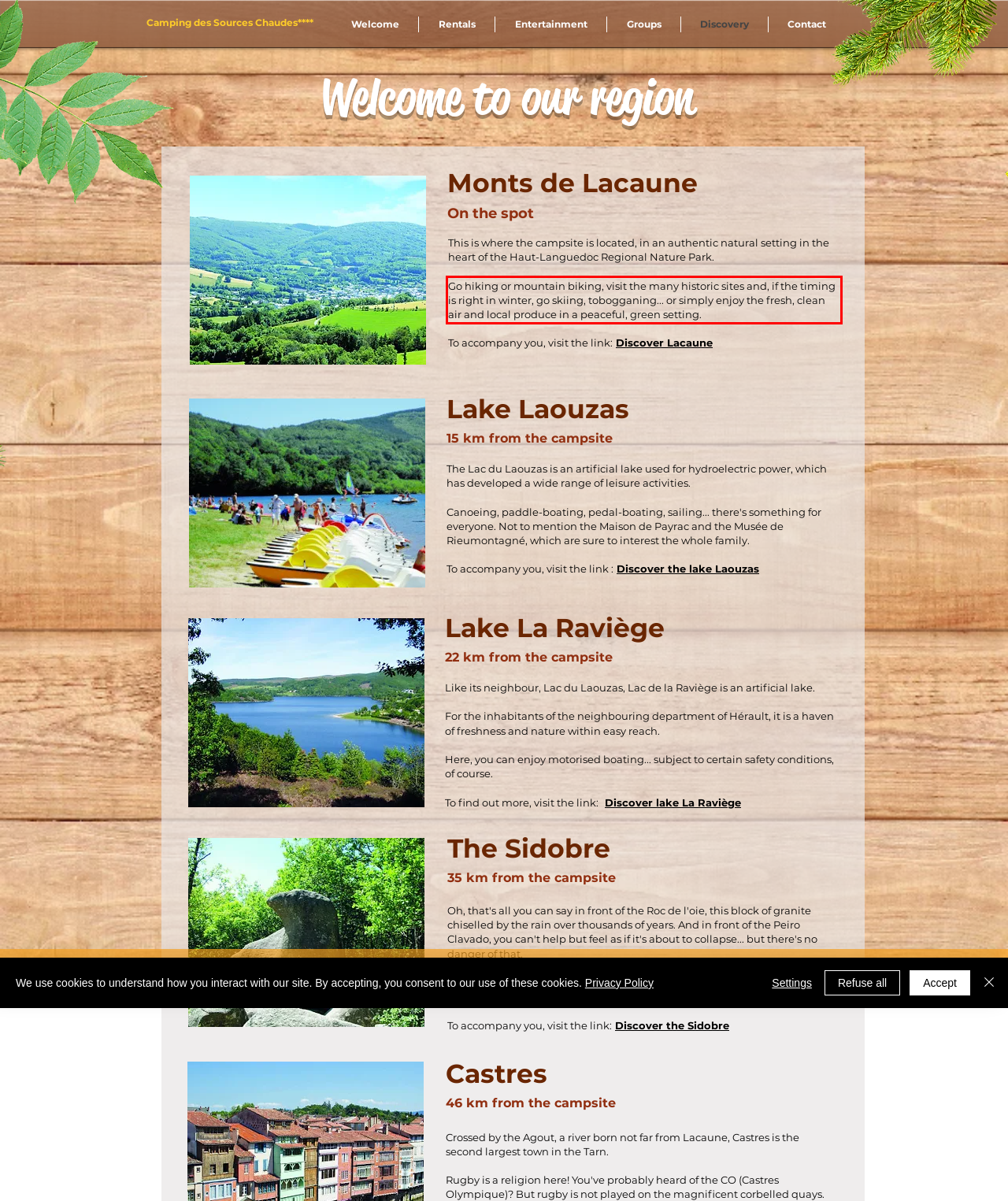Your task is to recognize and extract the text content from the UI element enclosed in the red bounding box on the webpage screenshot.

Go hiking or mountain biking, visit the many historic sites and, if the timing is right in winter, go skiing, tobogganing... or simply enjoy the fresh, clean air and local produce in a peaceful, green setting.